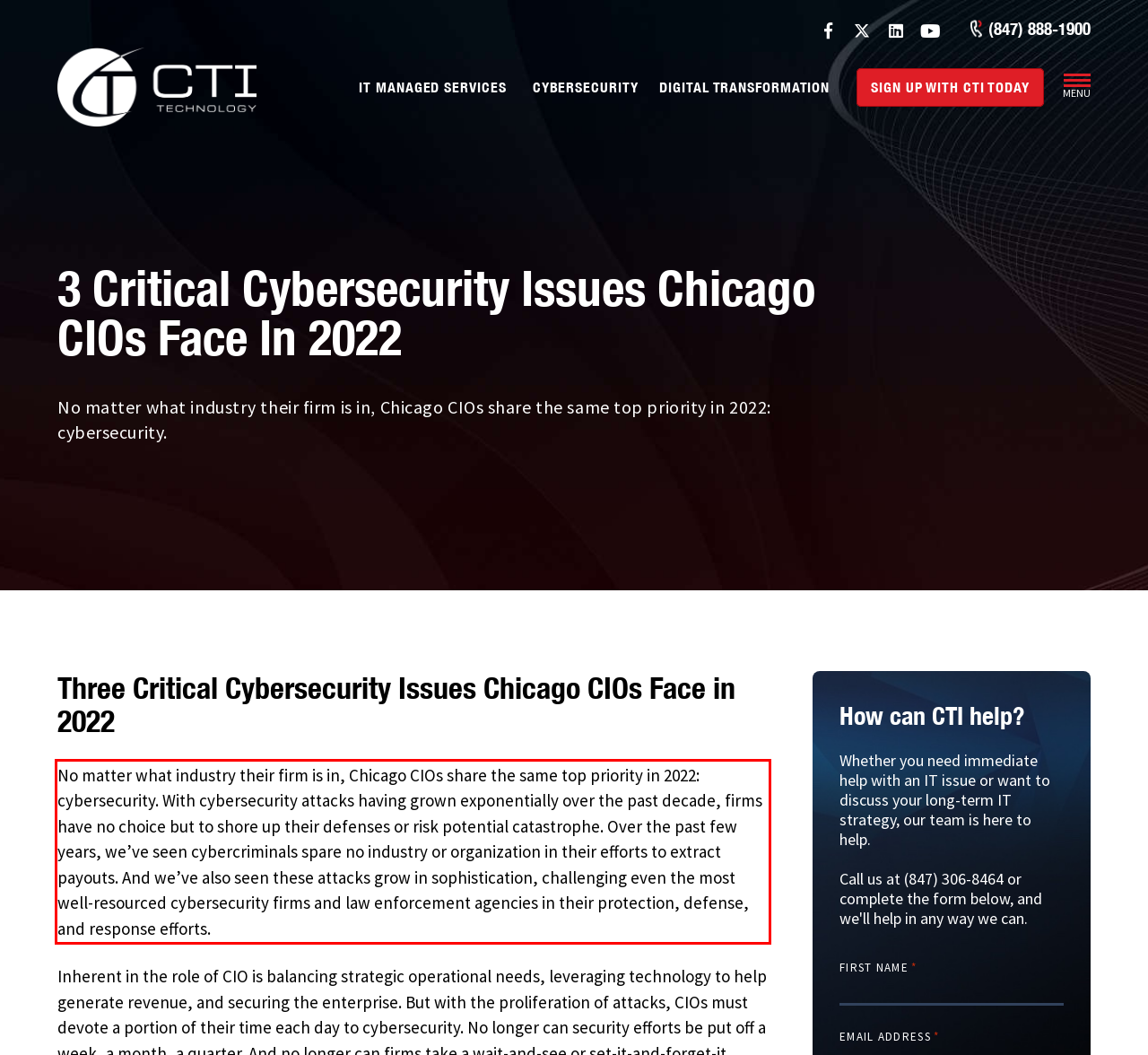You have a screenshot of a webpage with a red bounding box. Use OCR to generate the text contained within this red rectangle.

No matter what industry their firm is in, Chicago CIOs share the same top priority in 2022: cybersecurity. With cybersecurity attacks having grown exponentially over the past decade, firms have no choice but to shore up their defenses or risk potential catastrophe. Over the past few years, we’ve seen cybercriminals spare no industry or organization in their efforts to extract payouts. And we’ve also seen these attacks grow in sophistication, challenging even the most well-resourced cybersecurity firms and law enforcement agencies in their protection, defense, and response efforts.